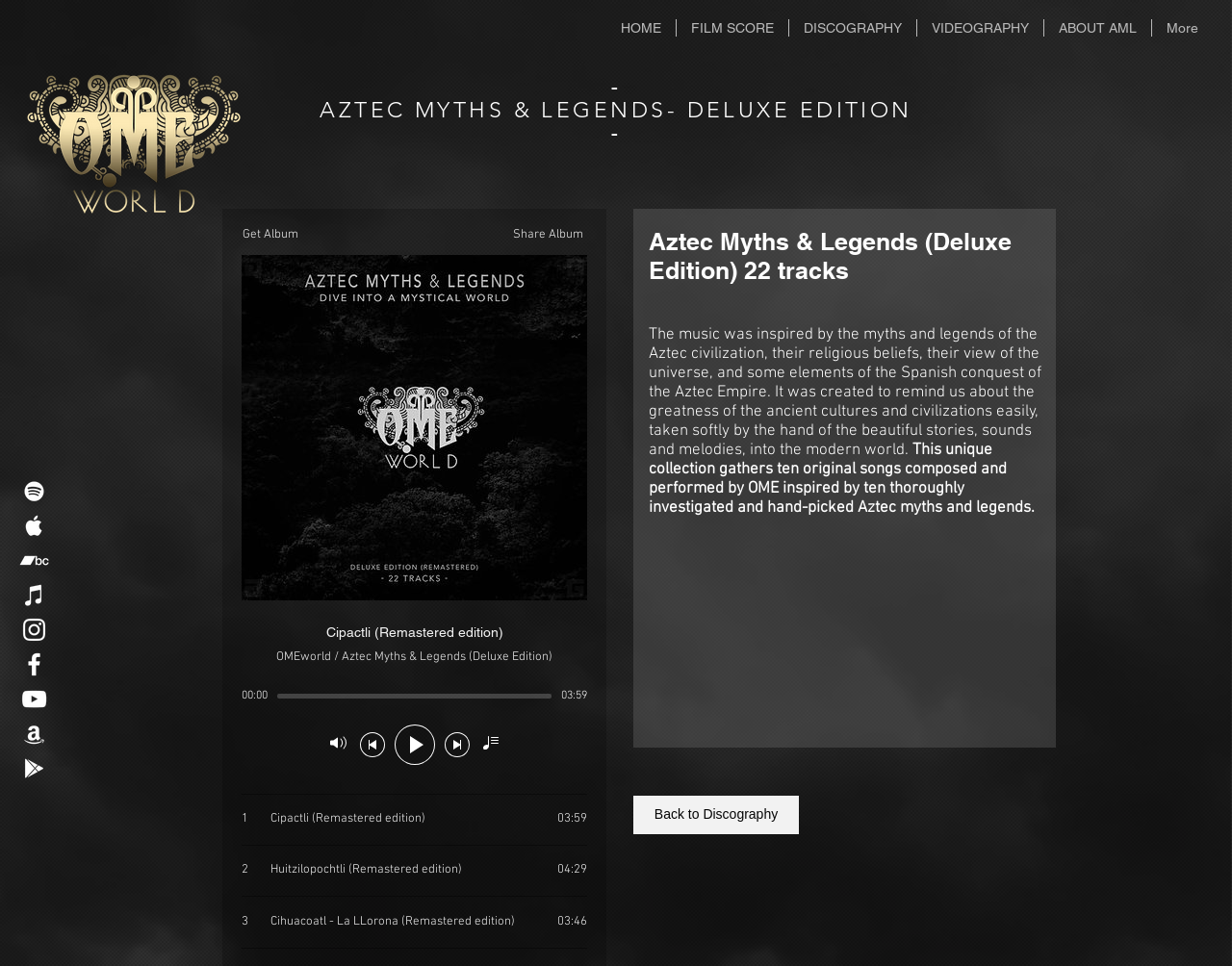Offer a meticulous caption that includes all visible features of the webpage.

The webpage is about the discography of OME, specifically the album "Aztec Myths & Legends (Deluxe)" by OMEworld. At the top left corner, there is an OMEworld logo. Above the main content, there is a navigation bar with links to different sections of the website, including "HOME", "FILM SCORE", "DISCOGRAPHY", "VIDEOGRAPHY", and "ABOUT AML". 

On the left side, there is a social bar with links to various music platforms and social media, including Spotify, Apple Music, Bandcamp, iTunes, Instagram, Facebook, YouTube, and Amazon, each represented by a white icon.

The main content is divided into sections. The first section has a heading that reads "- AZTEC MYTHS & LEGENDS- DELUXE EDITION -". Below this heading, there is another heading that reads "Aztec Myths & Legends (Deluxe Edition) 22 tracks". 

The next section provides a description of the album, explaining that the music was inspired by the myths and legends of the Aztec civilization and was created to remind us of the greatness of ancient cultures. 

Following this, there is a paragraph that describes the album as a unique collection of ten original songs composed and performed by OME, inspired by ten thoroughly investigated and hand-picked Aztec myths and legends.

At the bottom, there is a link to "Back to Discography".